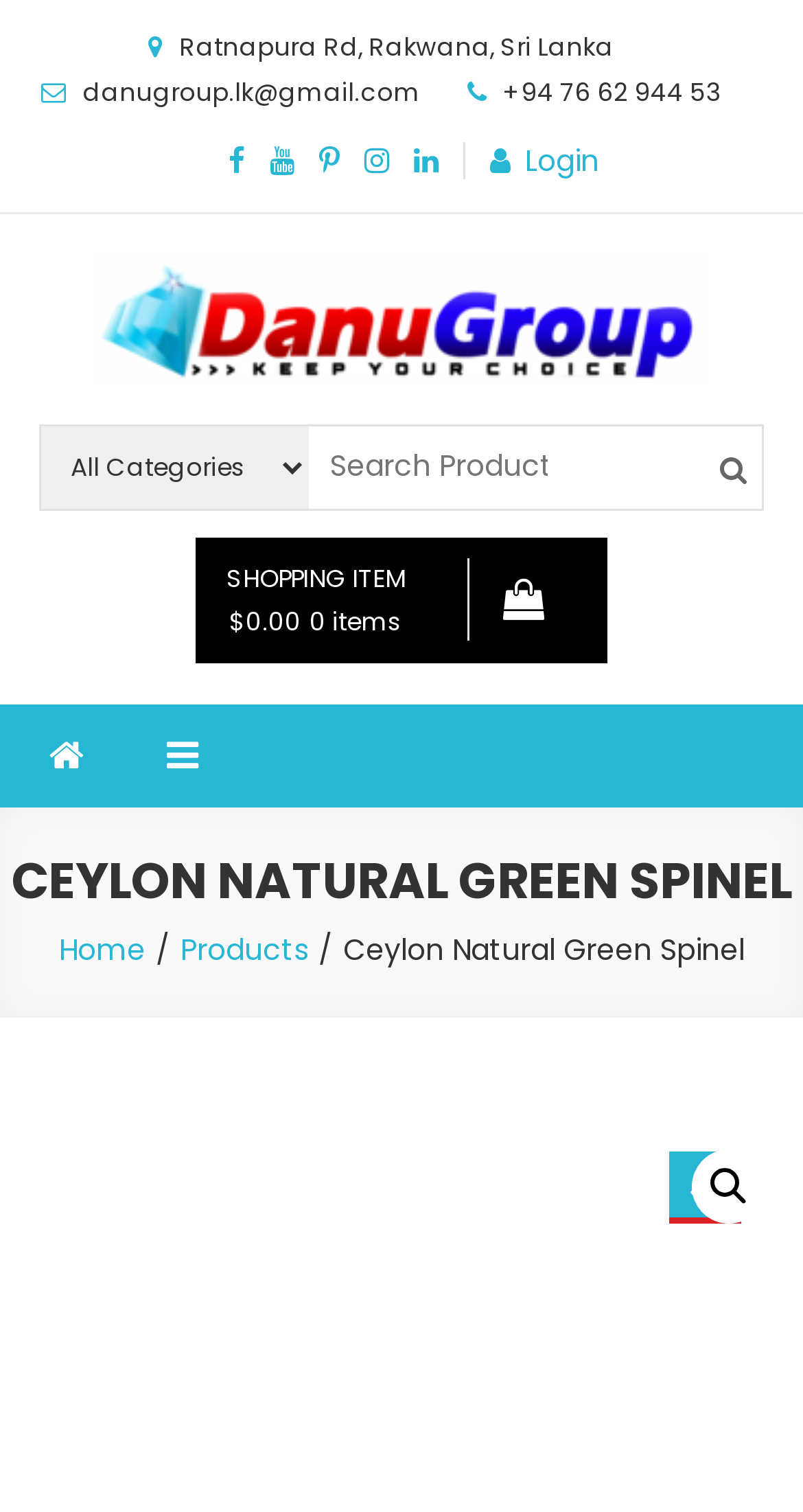For the element described, predict the bounding box coordinates as (top-left x, top-left y, bottom-right x, bottom-right y). All values should be between 0 and 1. Element description: Shopping Item $0.00 0 items

[0.244, 0.677, 0.756, 0.76]